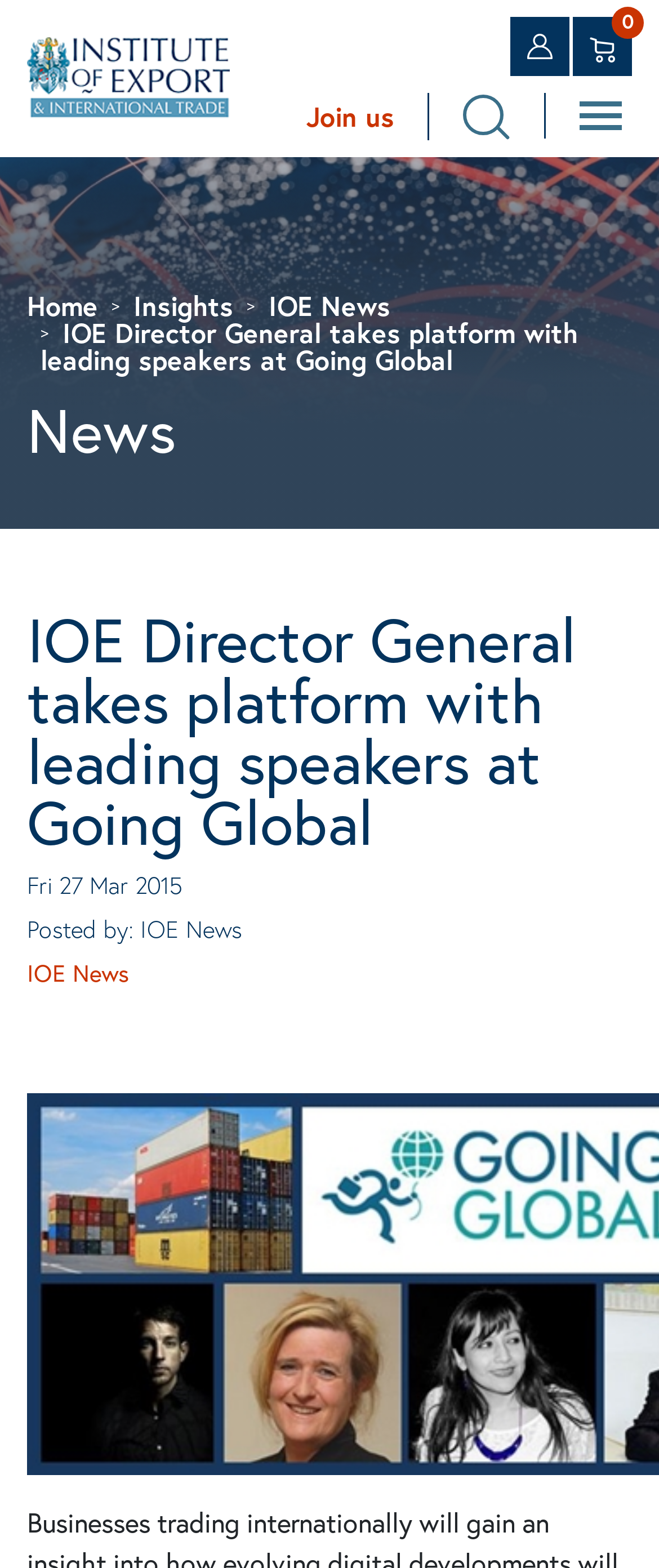Find and indicate the bounding box coordinates of the region you should select to follow the given instruction: "search".

None